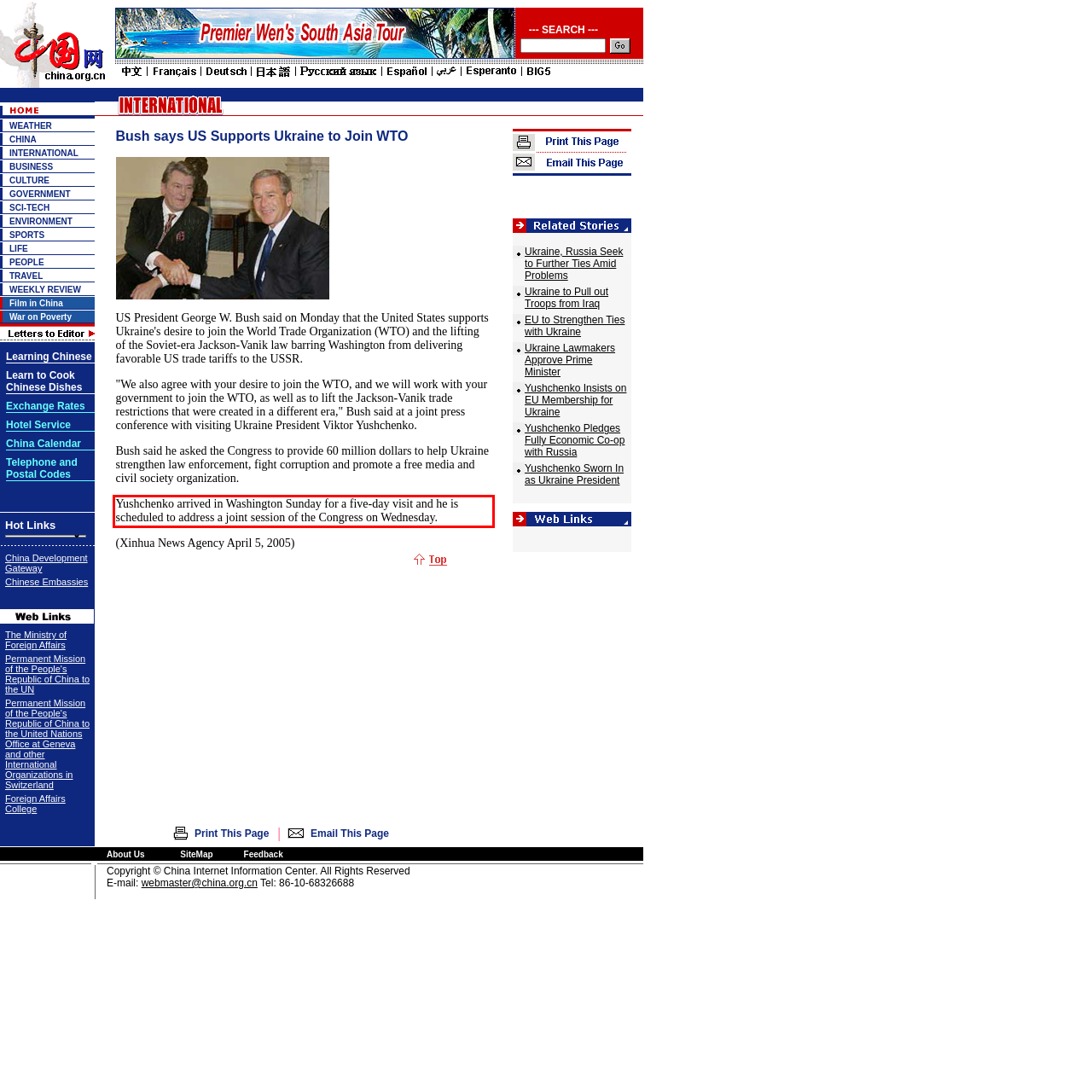Identify and transcribe the text content enclosed by the red bounding box in the given screenshot.

Yushchenko arrived in Washington Sunday for a five-day visit and he is scheduled to address a joint session of the Congress on Wednesday.